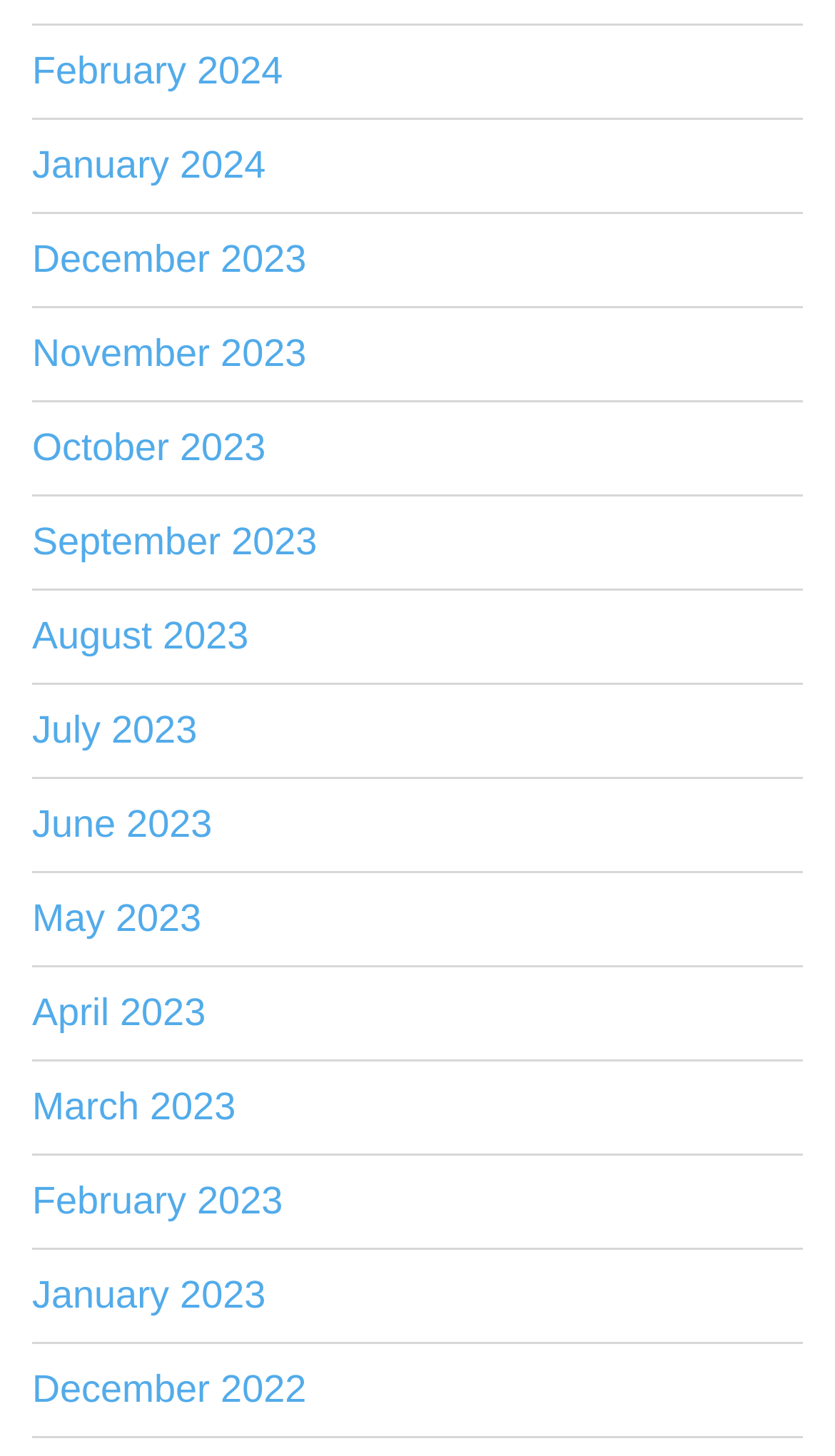Determine the coordinates of the bounding box for the clickable area needed to execute this instruction: "Browse November 2023".

[0.038, 0.211, 0.962, 0.276]